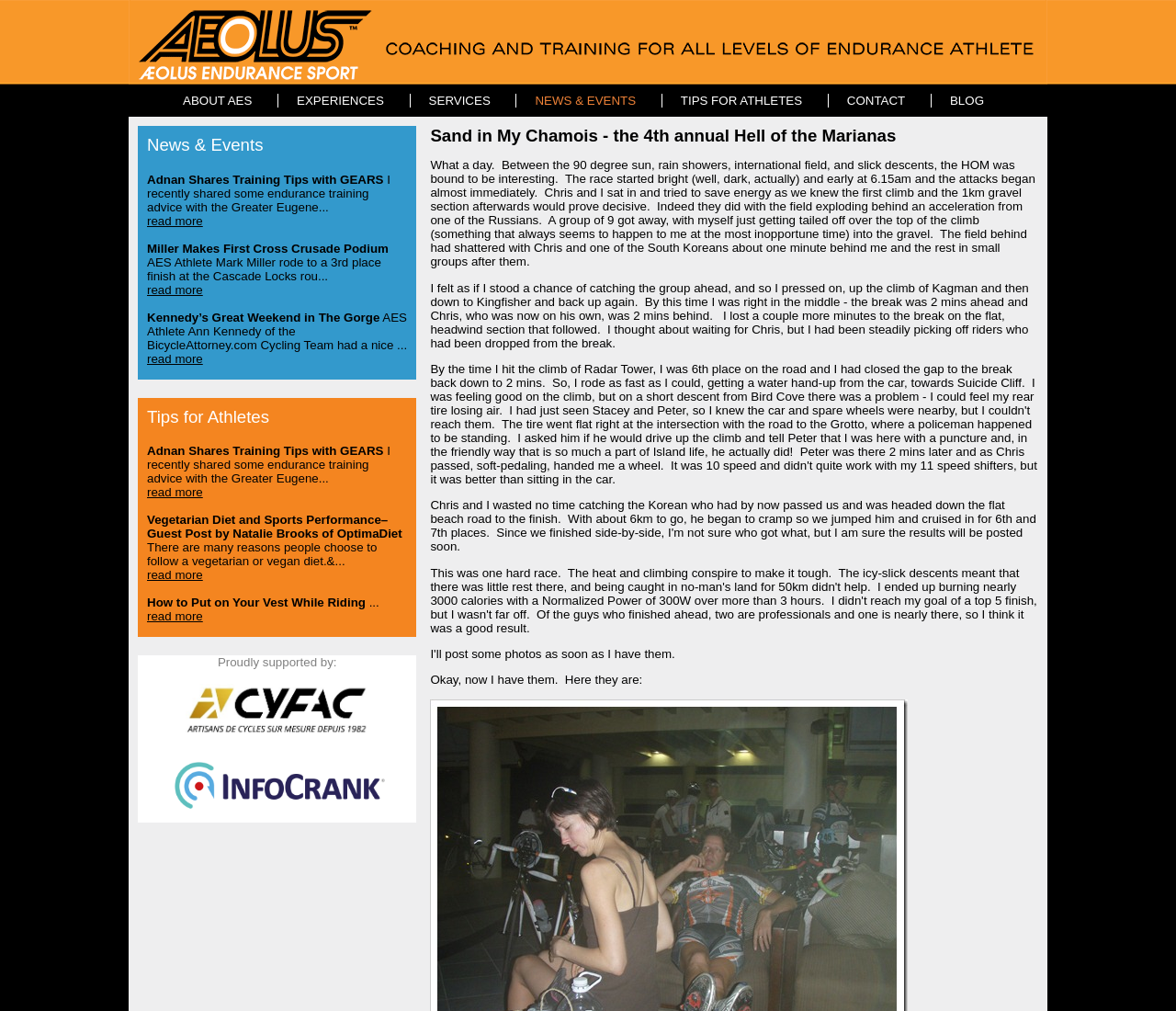From the details in the image, provide a thorough response to the question: What is the topic of the first news article?

The topic of the first news article is obtained from the StaticText element with the text 'Miller Makes First Cross Crusade Podium' which is located under the 'News & Events' heading.